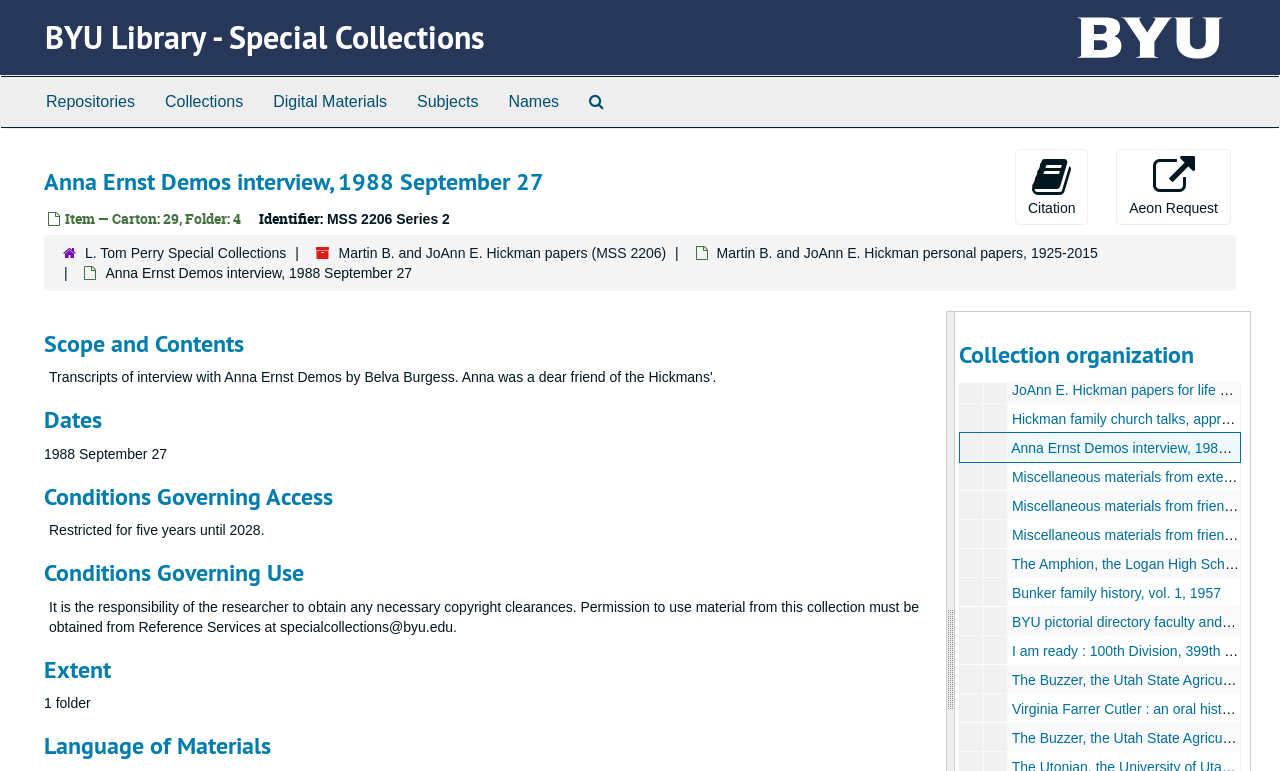Locate the bounding box coordinates of the area you need to click to fulfill this instruction: 'Click on the 'Repositories' link'. The coordinates must be in the form of four float numbers ranging from 0 to 1: [left, top, right, bottom].

[0.024, 0.1, 0.117, 0.165]